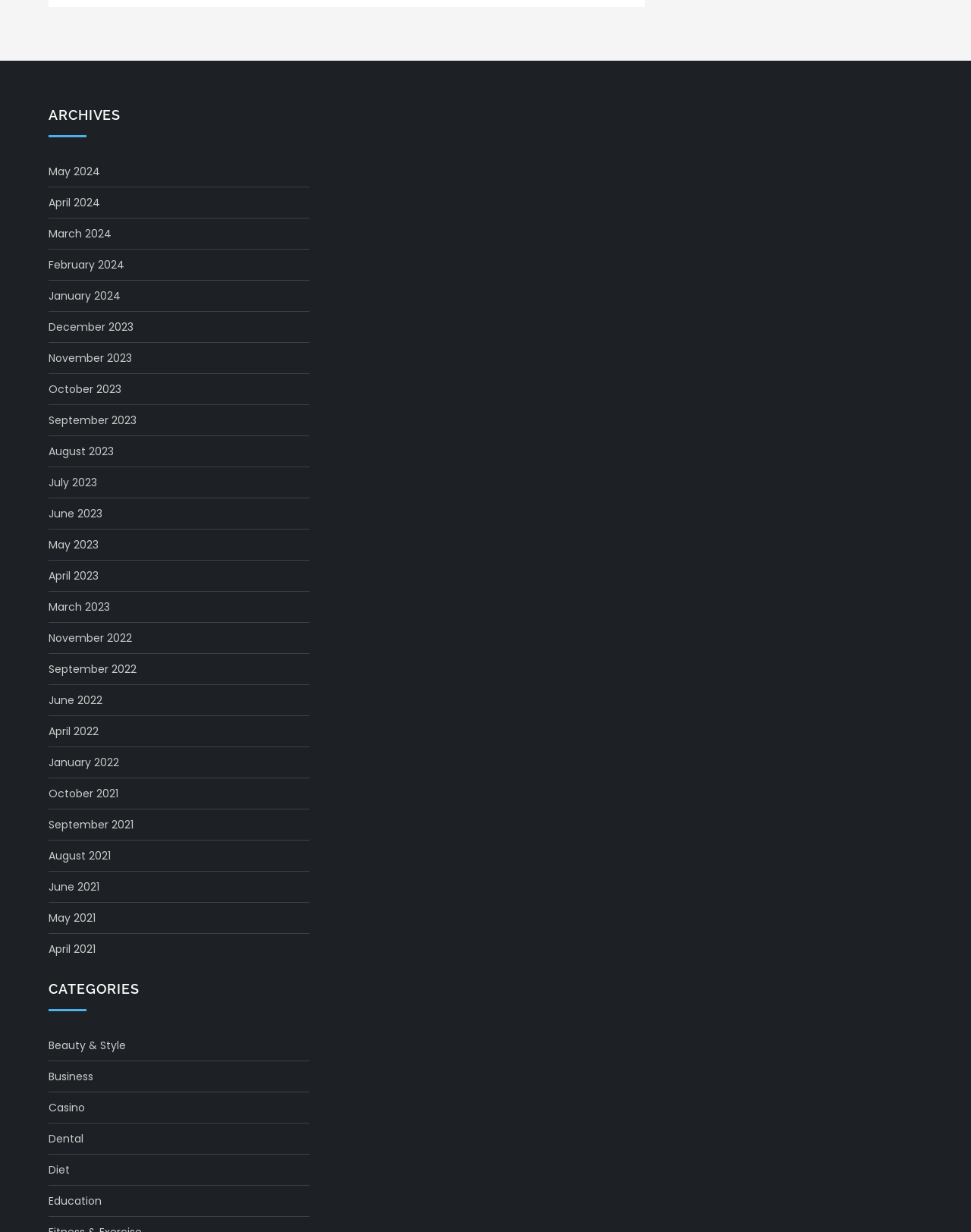What is the category that comes after 'Business' in the list?
Please analyze the image and answer the question with as much detail as possible.

The webpage has a section titled 'CATEGORIES' which lists categories in a specific order, and 'Casino' comes after 'Business' in the list.